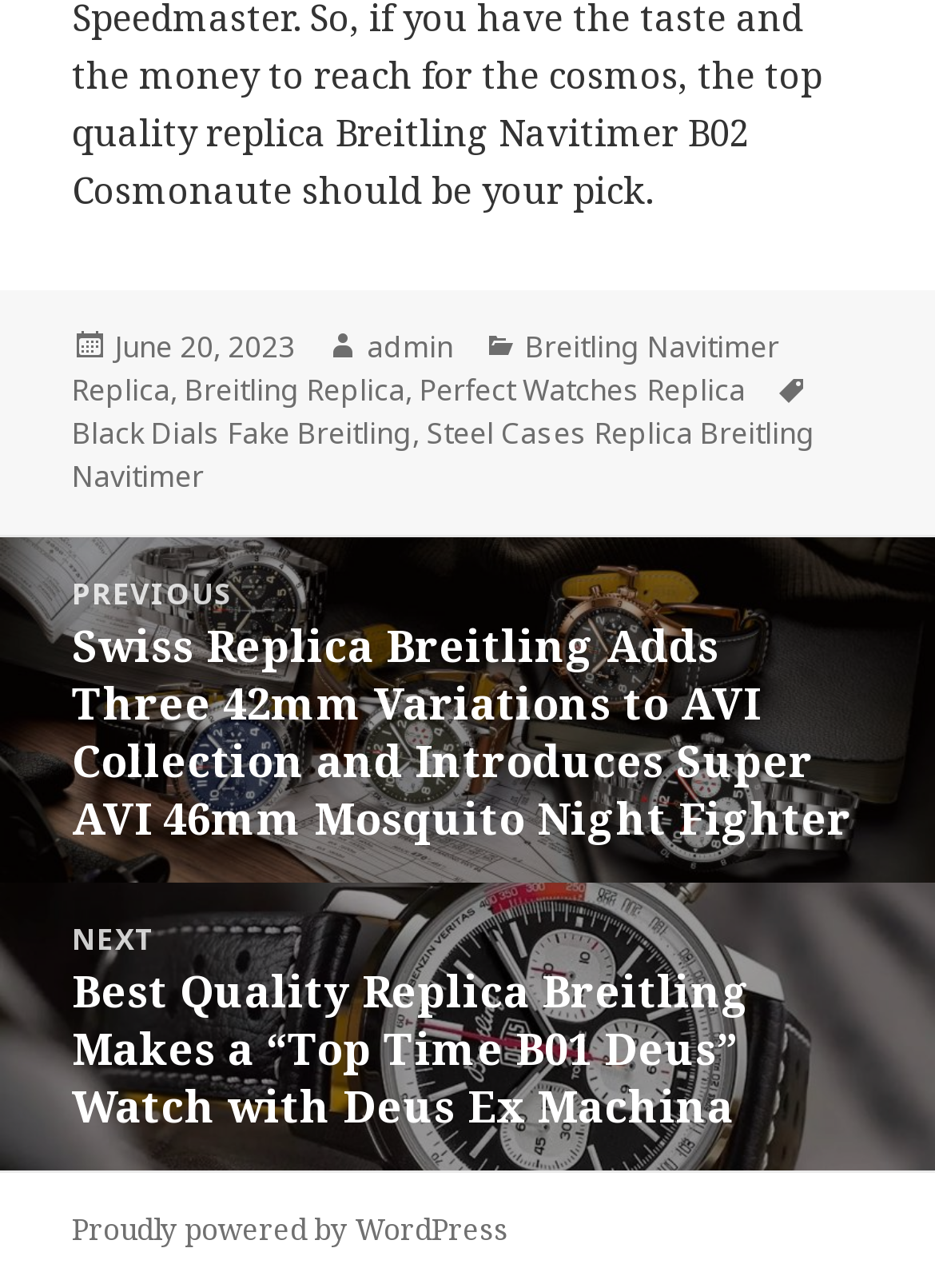Given the description: "admin", determine the bounding box coordinates of the UI element. The coordinates should be formatted as four float numbers between 0 and 1, [left, top, right, bottom].

[0.392, 0.253, 0.485, 0.286]